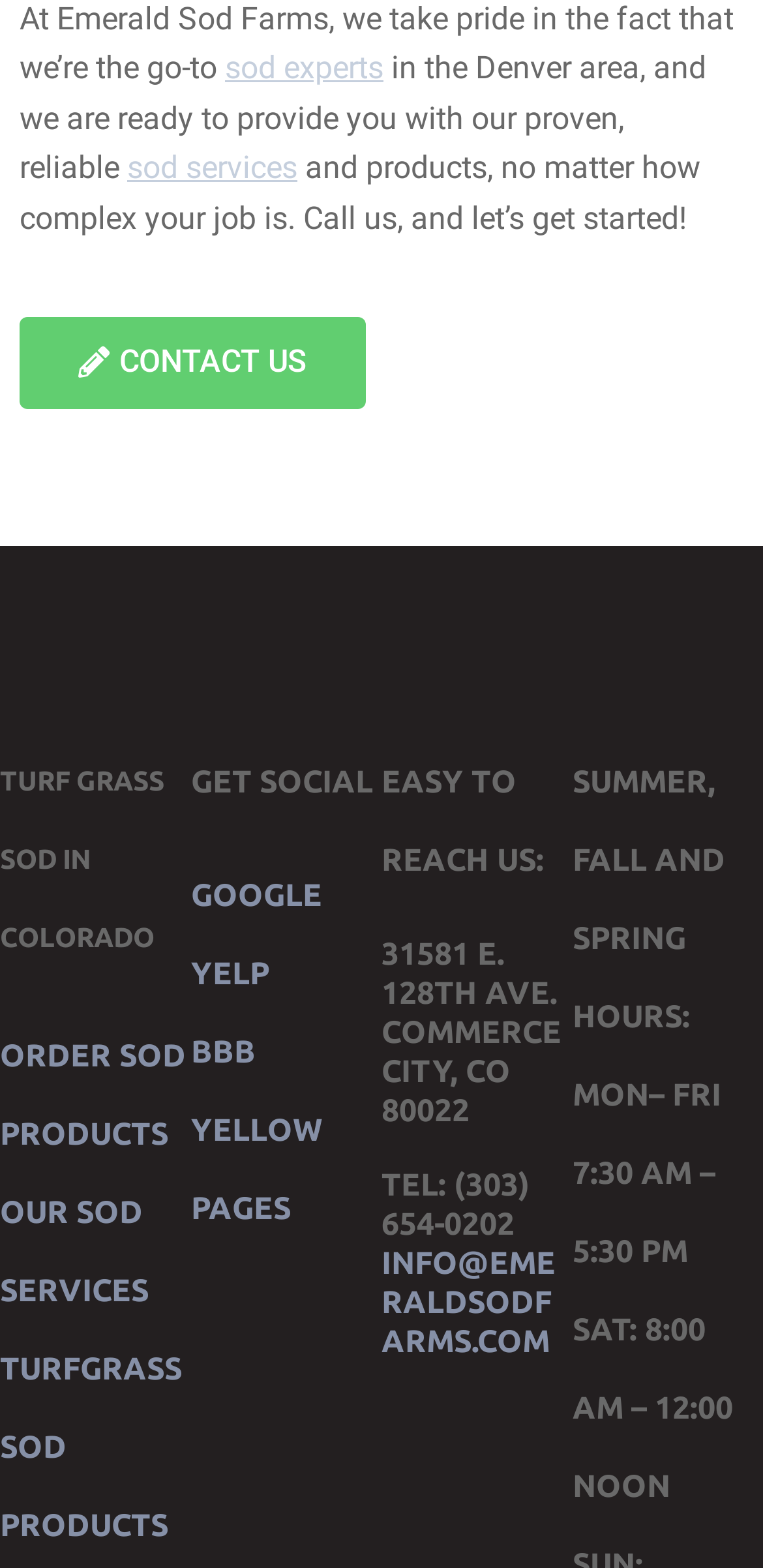Provide the bounding box coordinates of the area you need to click to execute the following instruction: "Order sod products".

[0.0, 0.662, 0.244, 0.734]